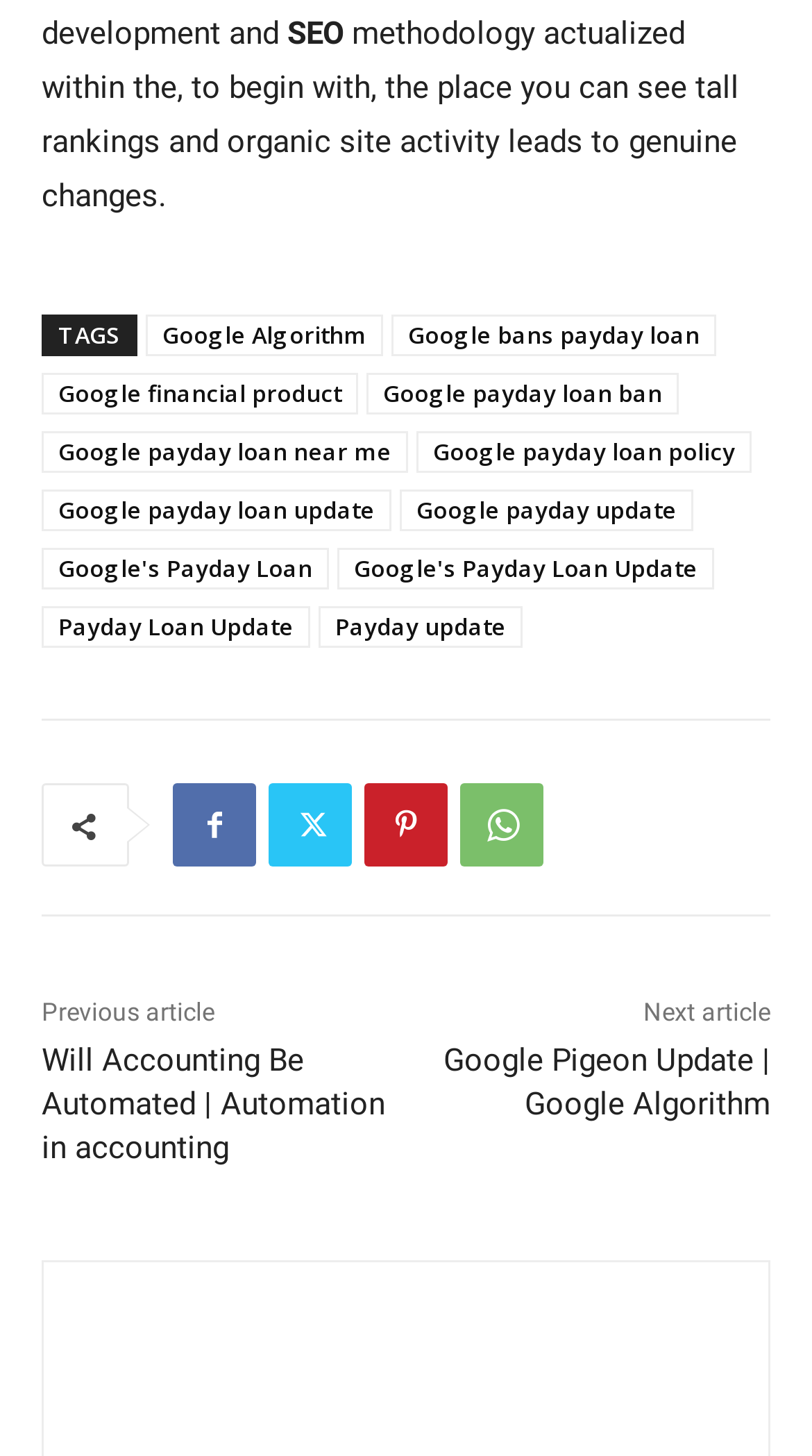Provide a brief response to the question using a single word or phrase: 
What is the first word in the SEO methodology description?

methodology